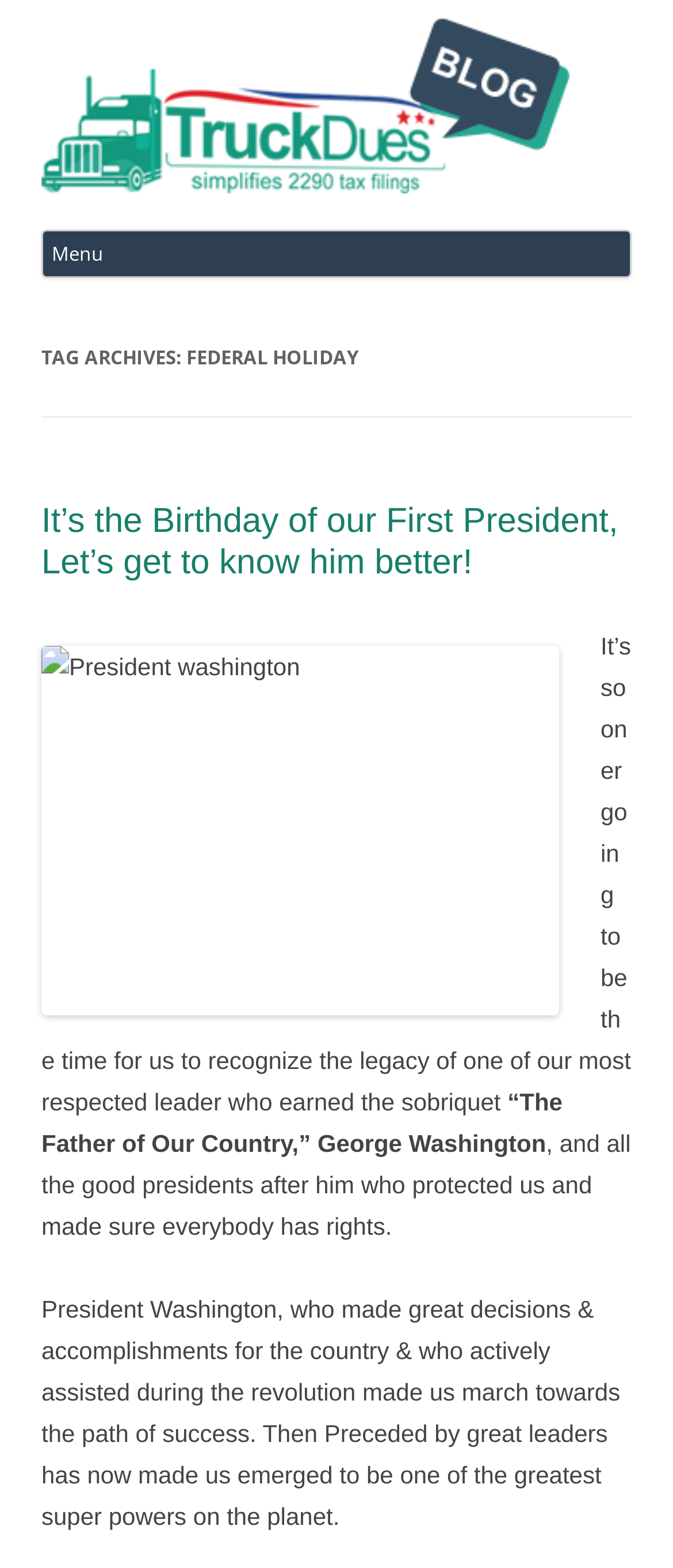Utilize the details in the image to thoroughly answer the following question: What is the minimum cost for e-filing?

The website mentions 'Starts from $7.99' which suggests that the minimum cost for e-filing is $7.99.